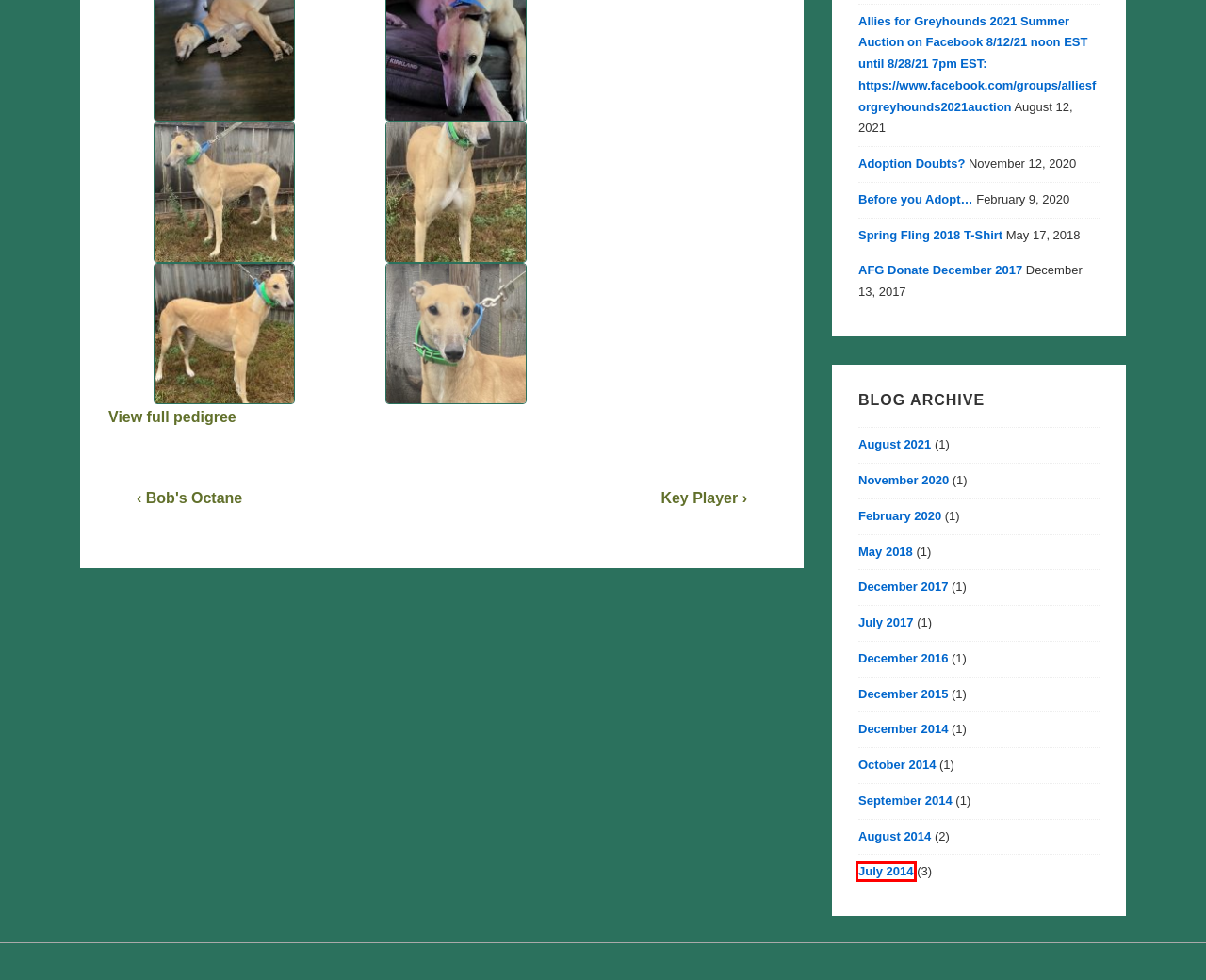Given a webpage screenshot with a UI element marked by a red bounding box, choose the description that best corresponds to the new webpage that will appear after clicking the element. The candidates are:
A. October, 2014 - Helping Hounds. Fulfilling Dreams
B. Adoption Doubts? - Helping Hounds. Fulfilling Dreams
C. July, 2014 - Helping Hounds. Fulfilling Dreams
D. AFG Donate December 2017 - Helping Hounds. Fulfilling Dreams
E. December, 2015 - Helping Hounds. Fulfilling Dreams
F. August, 2021 - Helping Hounds. Fulfilling Dreams
G. December, 2016 - Helping Hounds. Fulfilling Dreams
H. December, 2017 - Helping Hounds. Fulfilling Dreams

C